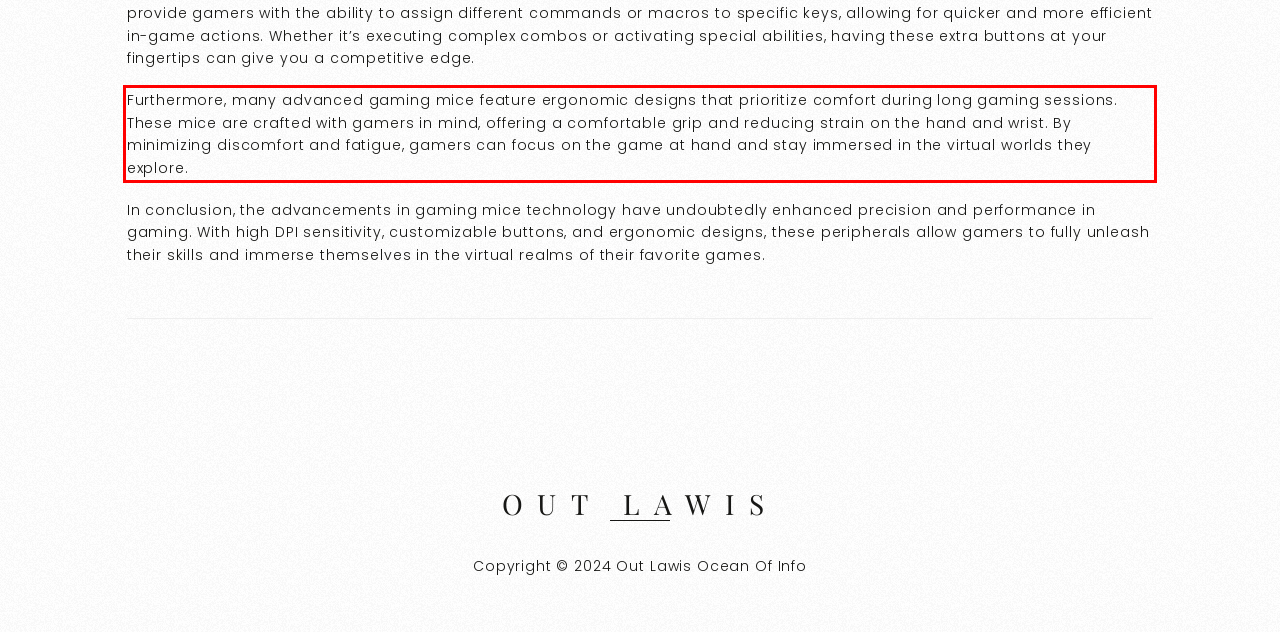Analyze the screenshot of the webpage and extract the text from the UI element that is inside the red bounding box.

Furthermore, many advanced gaming mice feature ergonomic designs that prioritize comfort during long gaming sessions. These mice are crafted with gamers in mind, offering a comfortable grip and reducing strain on the hand and wrist. By minimizing discomfort and fatigue, gamers can focus on the game at hand and stay immersed in the virtual worlds they explore.